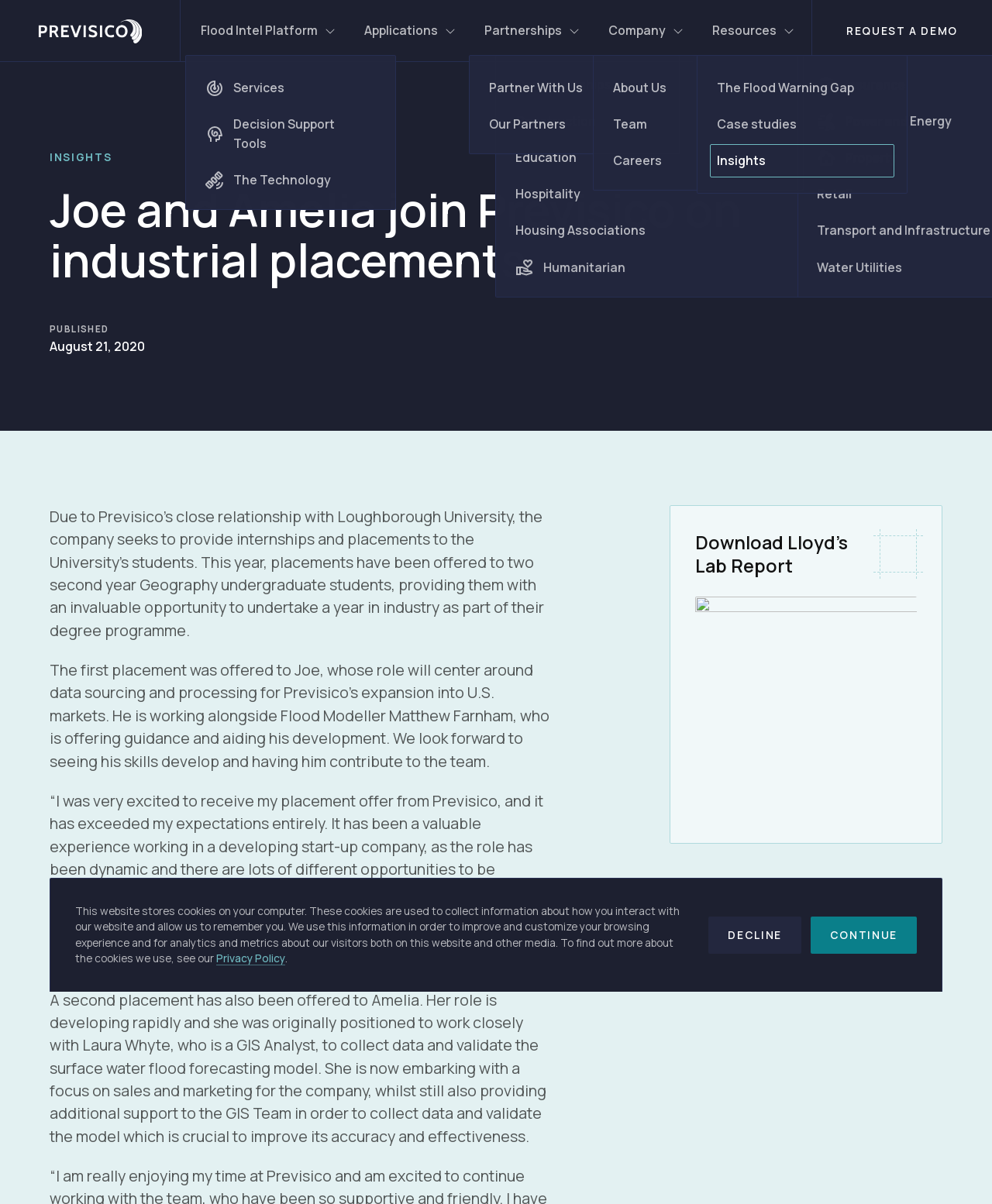What is Amelia's current focus in Previsico?
Provide a detailed and extensive answer to the question.

Initially, Amelia was positioned to work closely with Laura Whyte, a GIS Analyst, to collect data and validate the surface water flood forecasting model, but now her role is developing rapidly and she is embarking on a focus on sales and marketing for the company, while still providing additional support to the GIS Team.